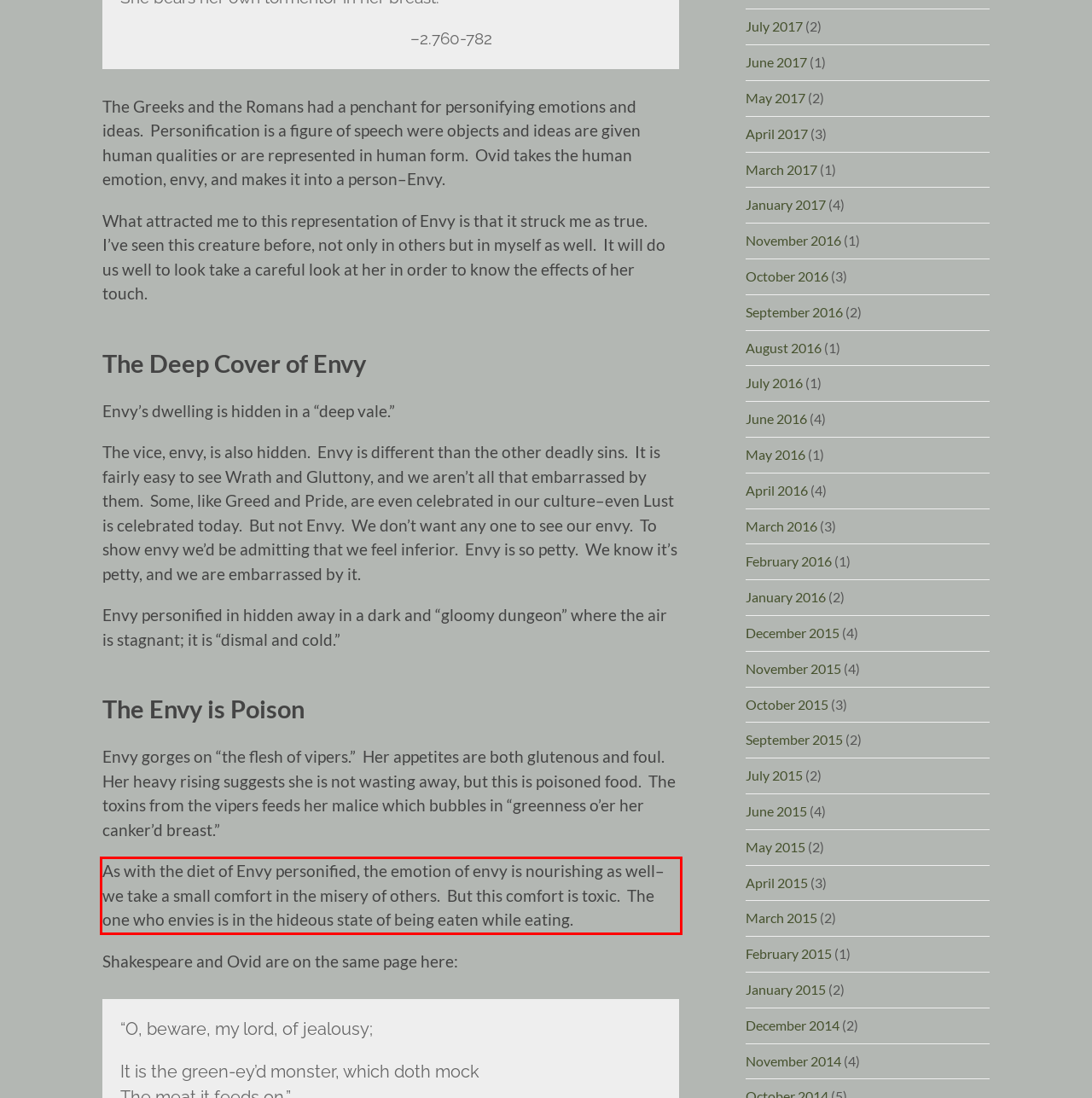Please identify and extract the text content from the UI element encased in a red bounding box on the provided webpage screenshot.

As with the diet of Envy personified, the emotion of envy is nourishing as well–we take a small comfort in the misery of others. But this comfort is toxic. The one who envies is in the hideous state of being eaten while eating.